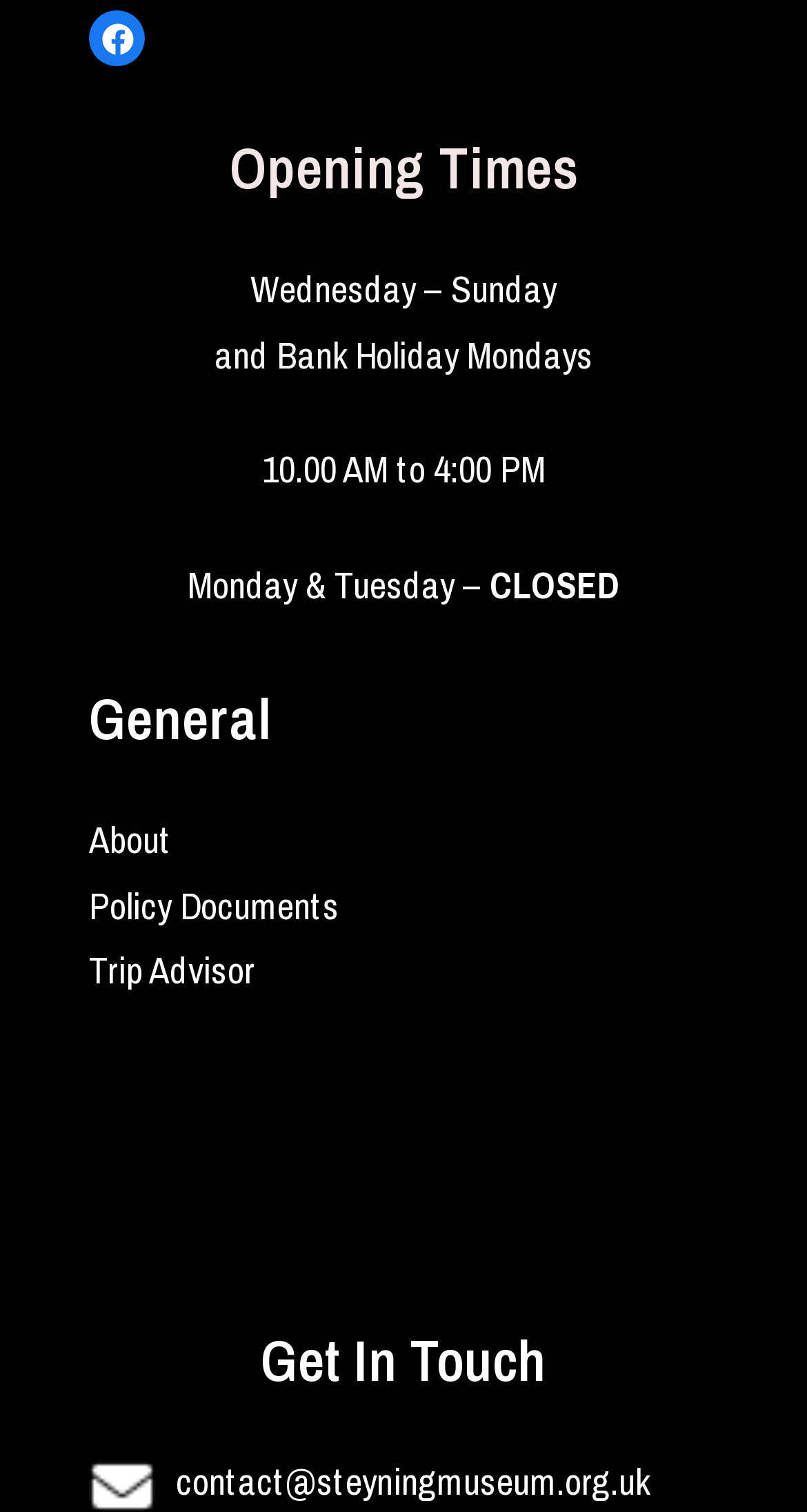Determine the bounding box coordinates for the HTML element mentioned in the following description: "contact@steyningmuseum.org.uk". The coordinates should be a list of four floats ranging from 0 to 1, represented as [left, top, right, bottom].

[0.218, 0.963, 0.805, 0.997]